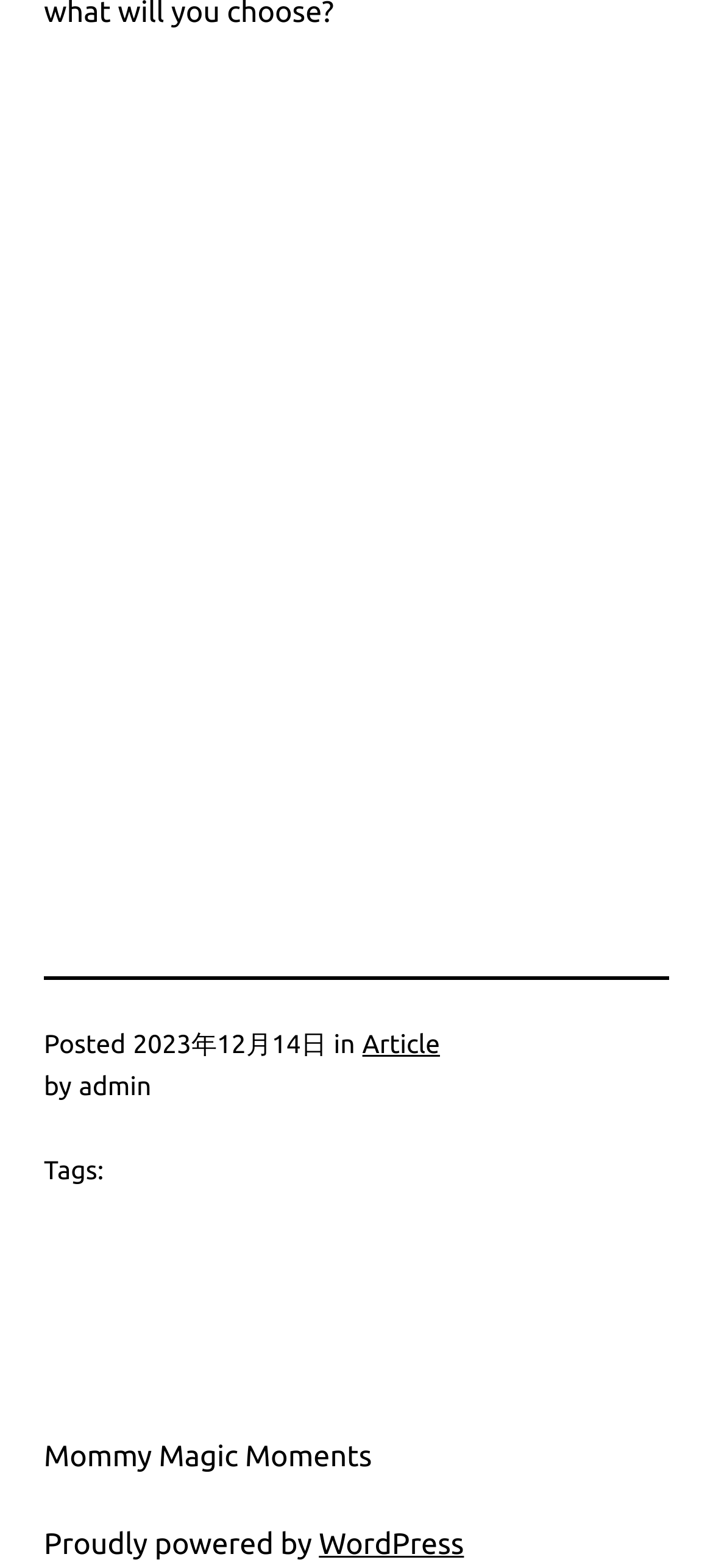Please respond in a single word or phrase: 
What is the platform powering the website?

WordPress